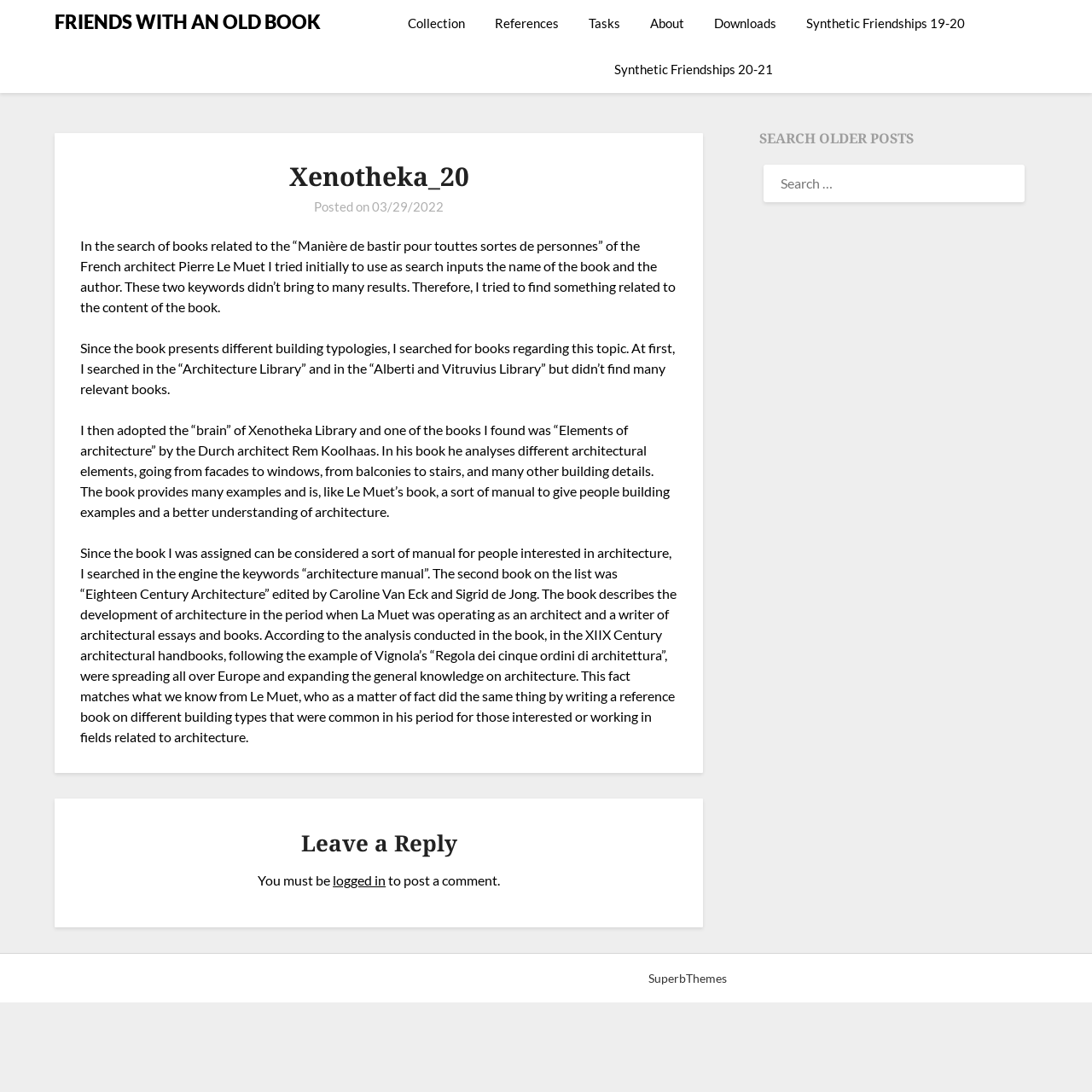Locate the bounding box coordinates of the clickable area to execute the instruction: "View the overview of the Eclipse Platform API Specification". Provide the coordinates as four float numbers between 0 and 1, represented as [left, top, right, bottom].

None